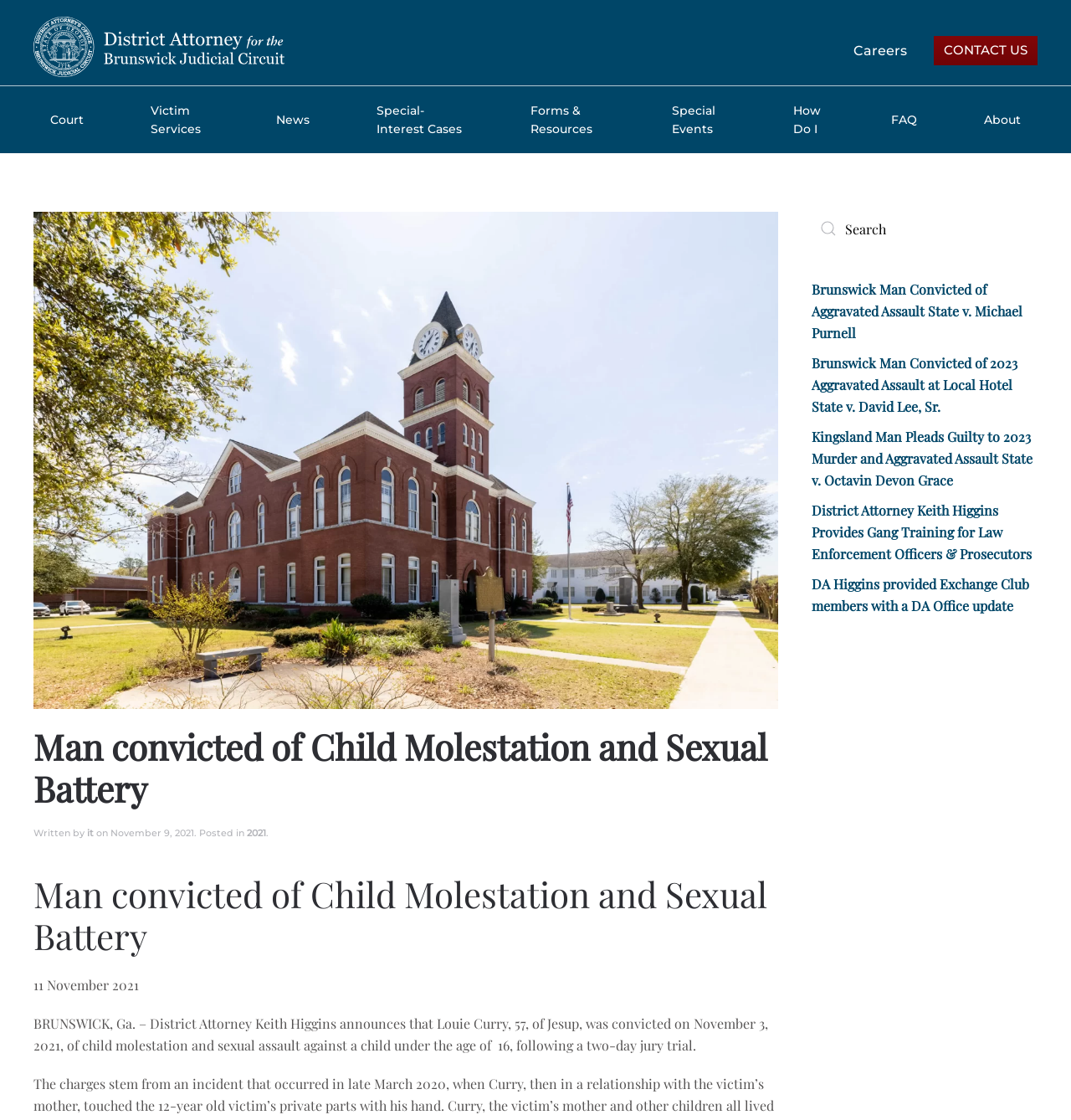What is the name of the district attorney?
Using the visual information from the image, give a one-word or short-phrase answer.

Keith Higgins